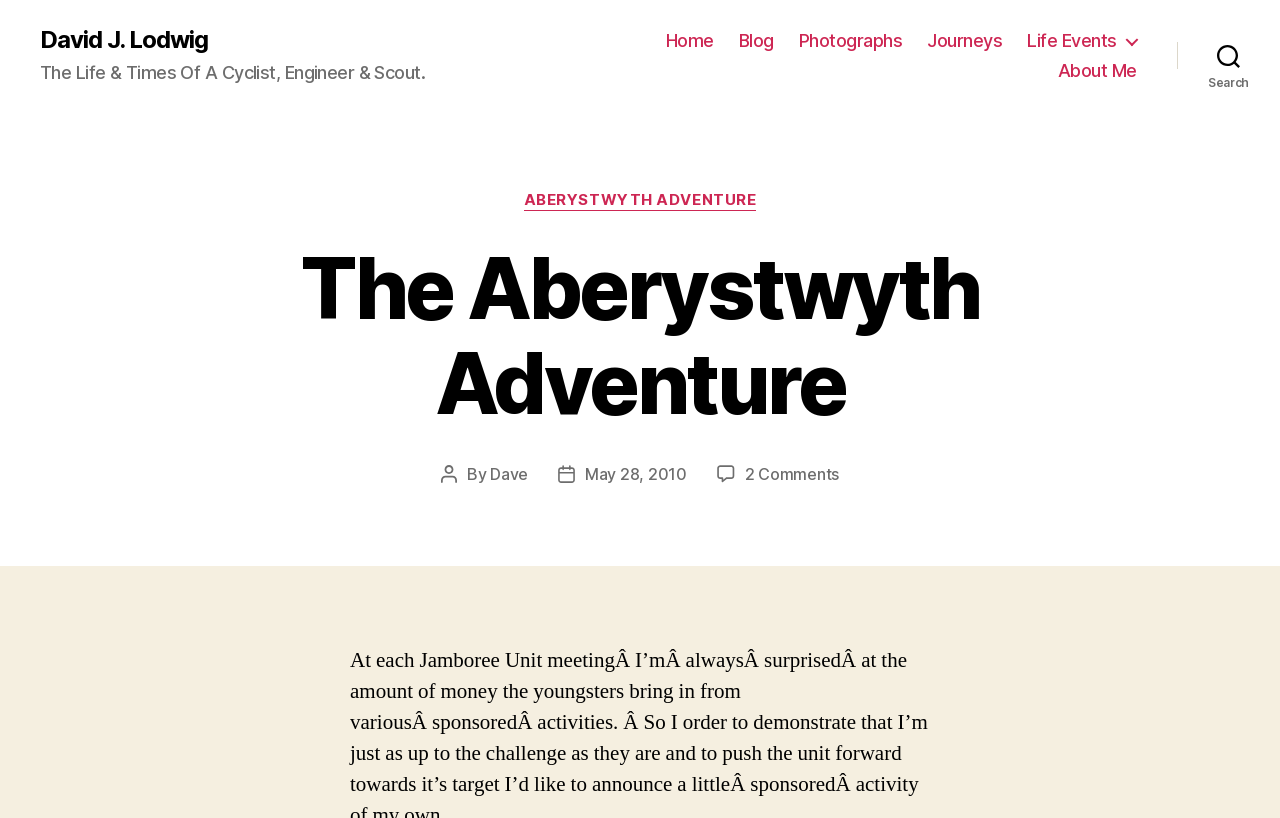How many navigation links are there?
Please respond to the question with as much detail as possible.

There are six navigation links: Home, Blog, Photographs, Journeys, Life Events, and About Me.